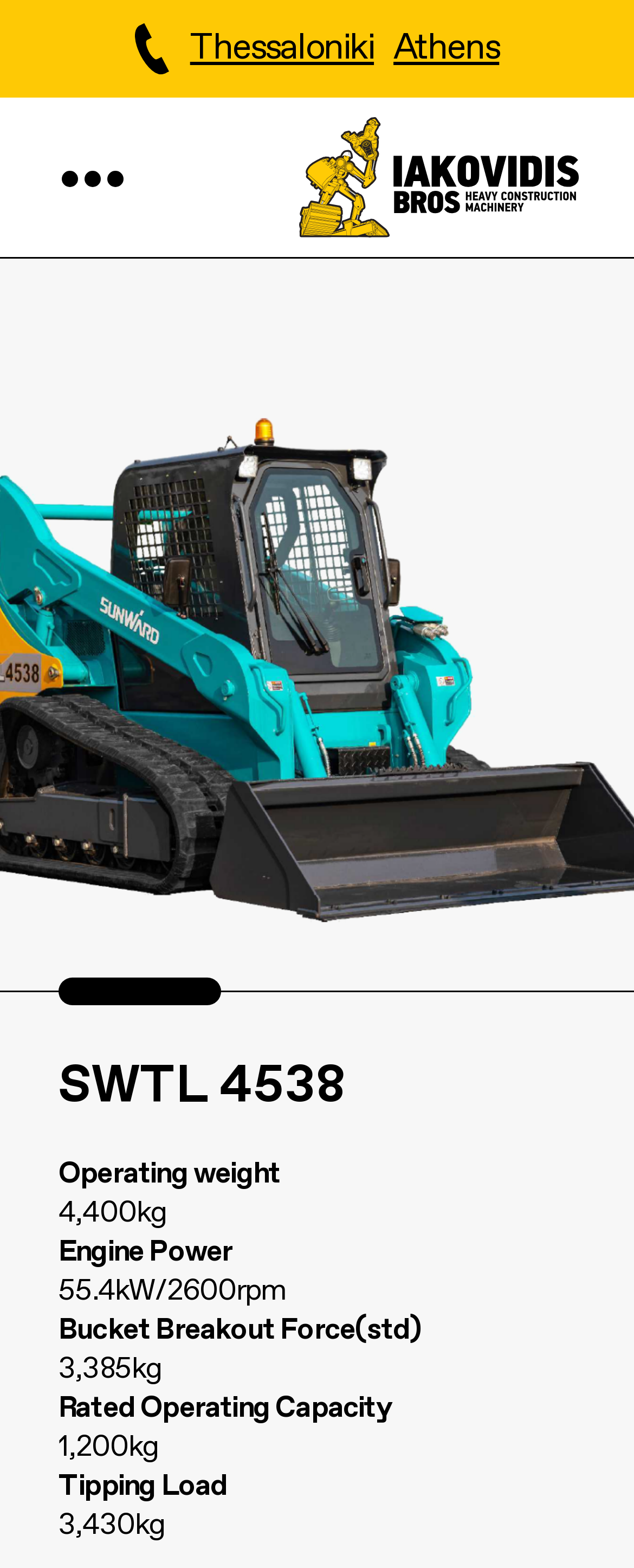What is the engine power of the SWTL 4538?
Please provide a single word or phrase based on the screenshot.

55.4kW/2600rpm